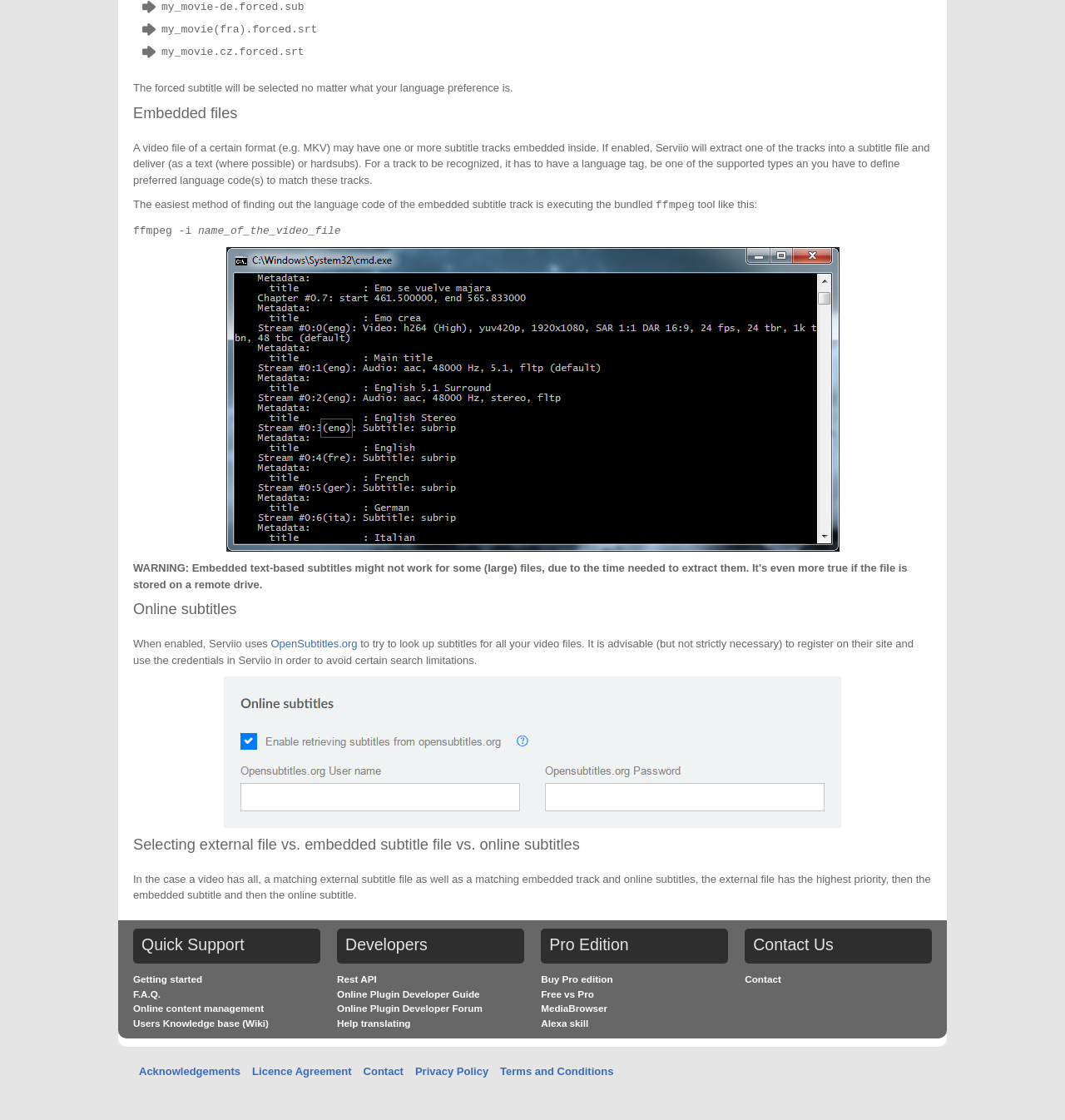Locate the bounding box coordinates of the element's region that should be clicked to carry out the following instruction: "Buy 'Pro edition'". The coordinates need to be four float numbers between 0 and 1, i.e., [left, top, right, bottom].

[0.508, 0.869, 0.575, 0.879]